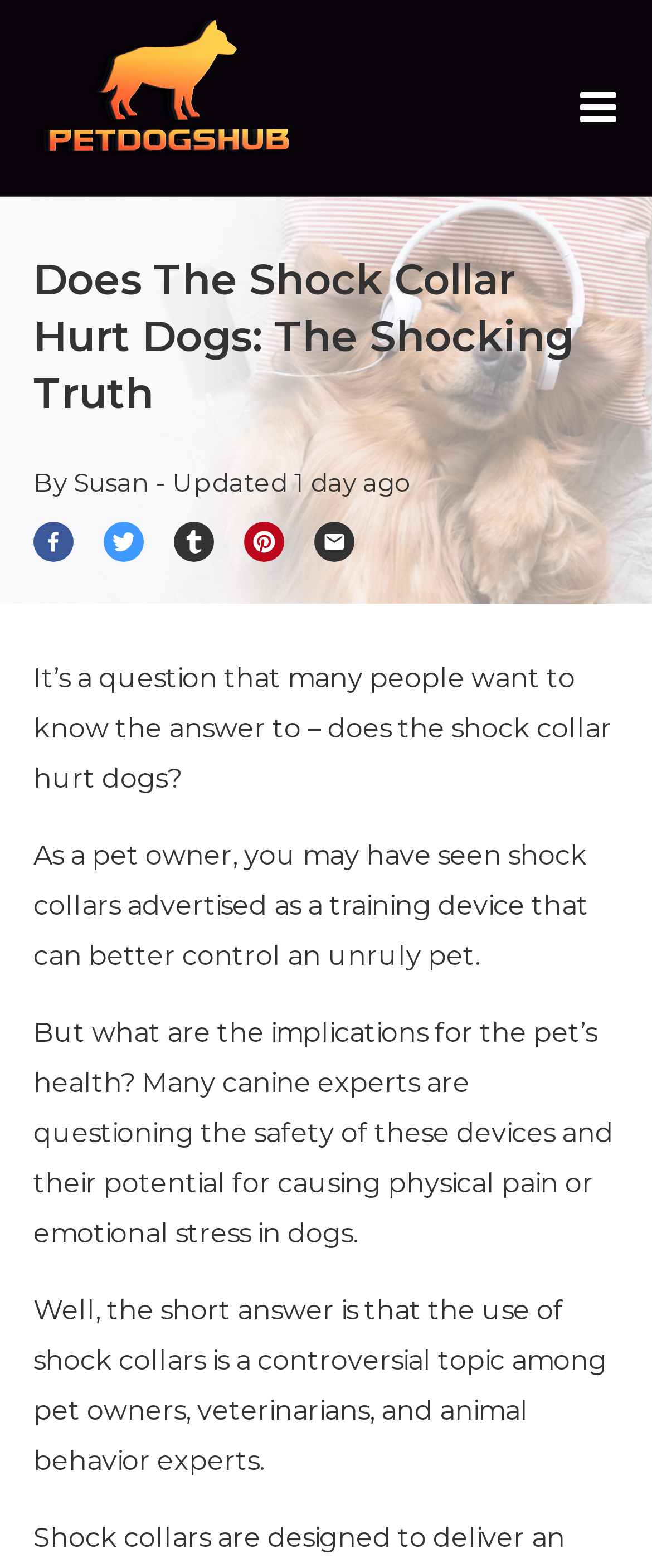When was the article updated?
Refer to the image and provide a concise answer in one word or phrase.

1 day ago